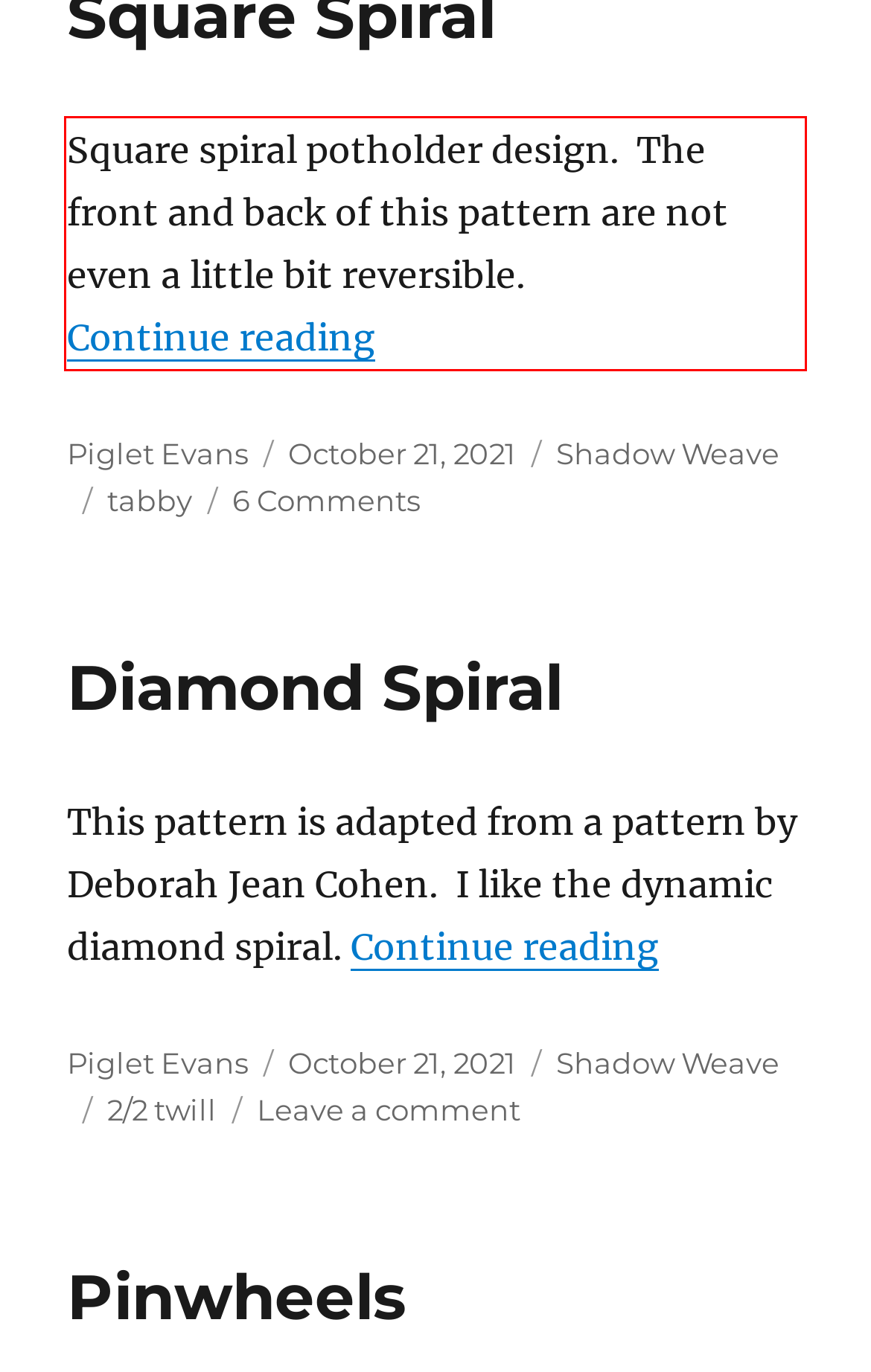Please extract the text content from the UI element enclosed by the red rectangle in the screenshot.

Square spiral potholder design. The front and back of this pattern are not even a little bit reversible. Continue reading “Square Spiral”